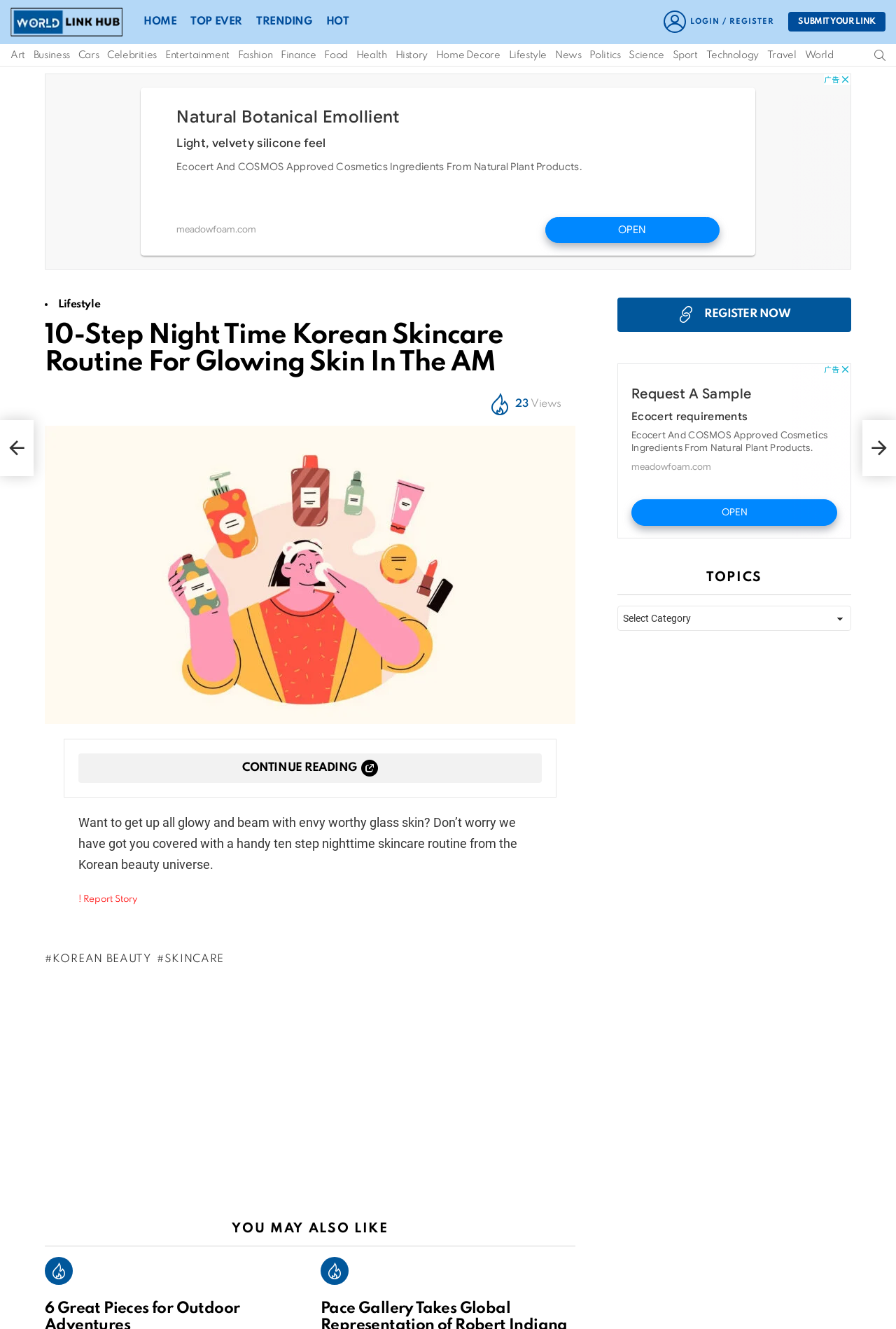Using the description "Register Now", predict the bounding box of the relevant HTML element.

[0.689, 0.224, 0.95, 0.25]